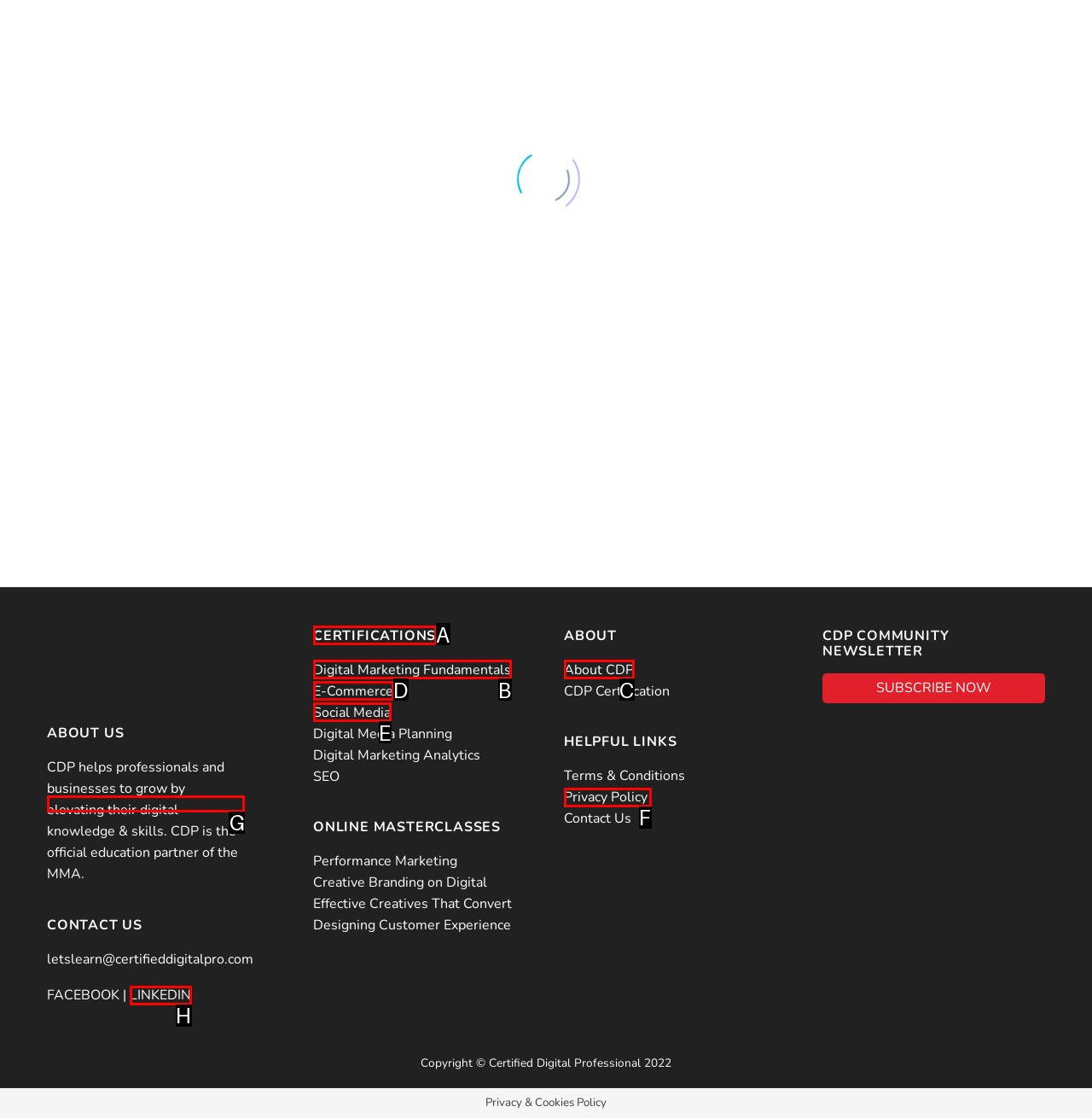Based on the task: View the 'ABOUT US' section, which UI element should be clicked? Answer with the letter that corresponds to the correct option from the choices given.

G